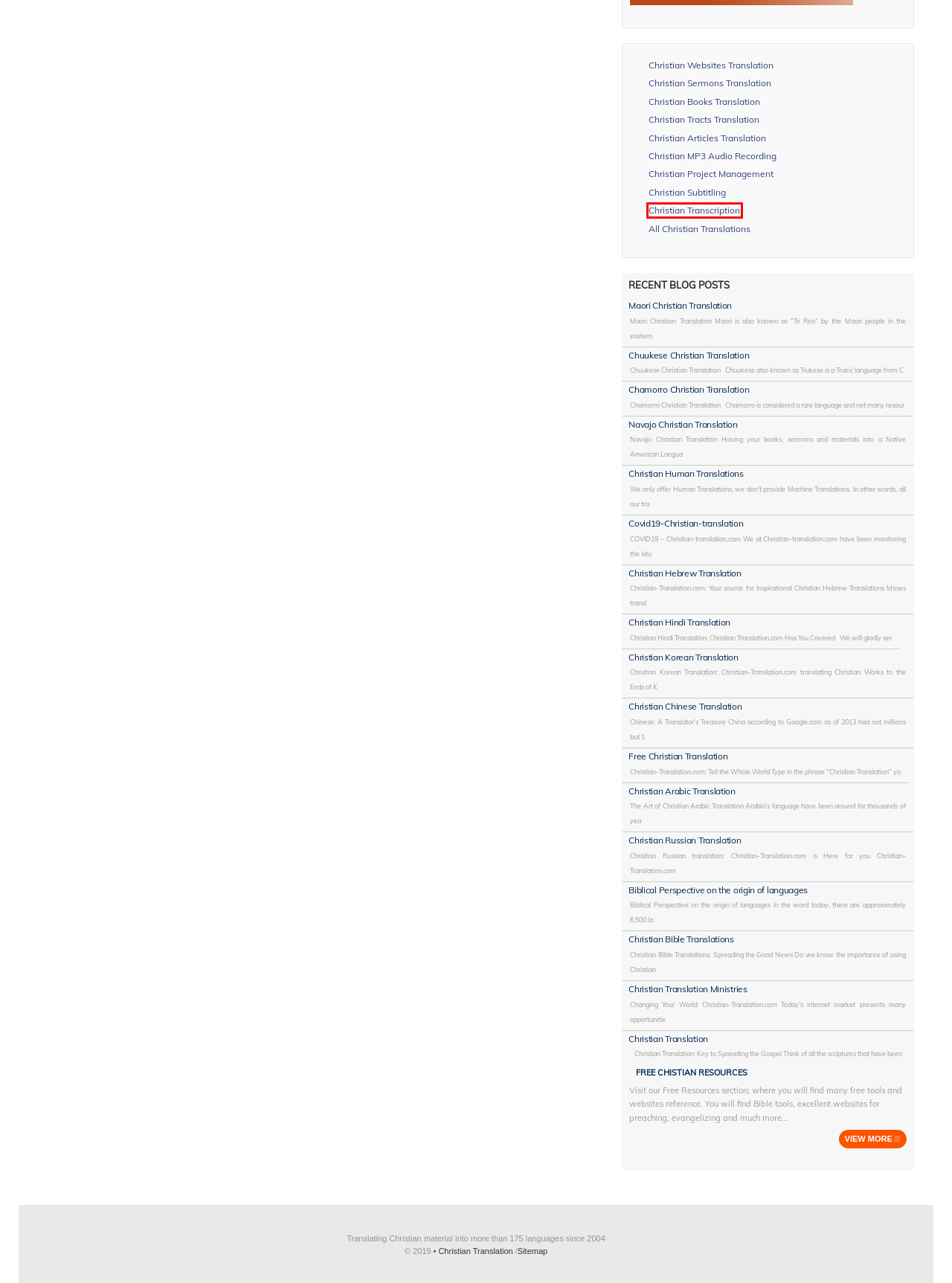Examine the screenshot of the webpage, noting the red bounding box around a UI element. Pick the webpage description that best matches the new page after the element in the red bounding box is clicked. Here are the candidates:
A. Christian MP3 Audio Recording | Christian Translation
B. Navajo Christian Translation | | Christian Translation
C. Biblical Perspective on the origin of languages | Christian Translation
D. Christian Transcription | Christian Translation
E. Christian Hebrew Translation | Christian Translation
F. Christian Arabic Translation | Christian Translation
G. Free Christian Translation | Christian Translation
H. Maori Christian Translation | | Christian Translation

D